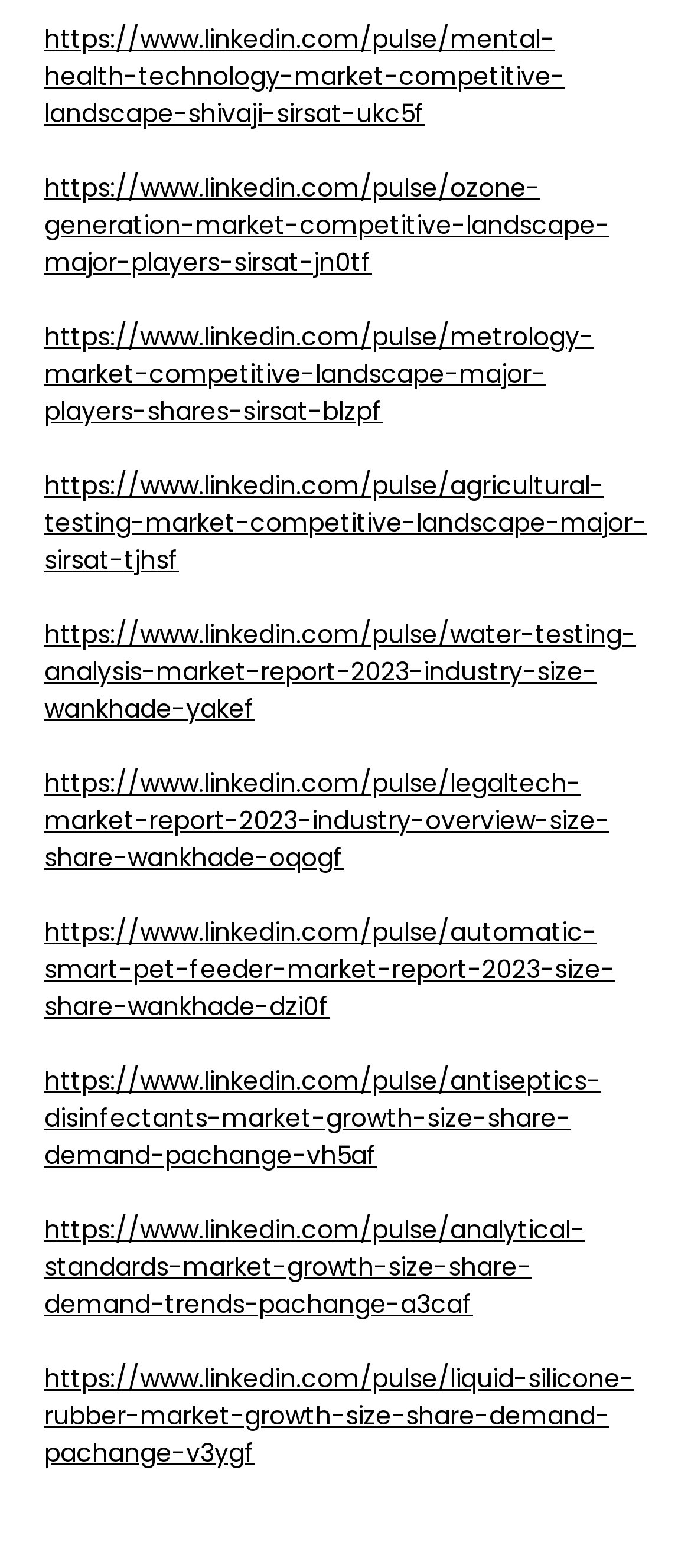Find the bounding box coordinates of the element to click in order to complete the given instruction: "view mental health technology market report."

[0.064, 0.014, 0.818, 0.084]